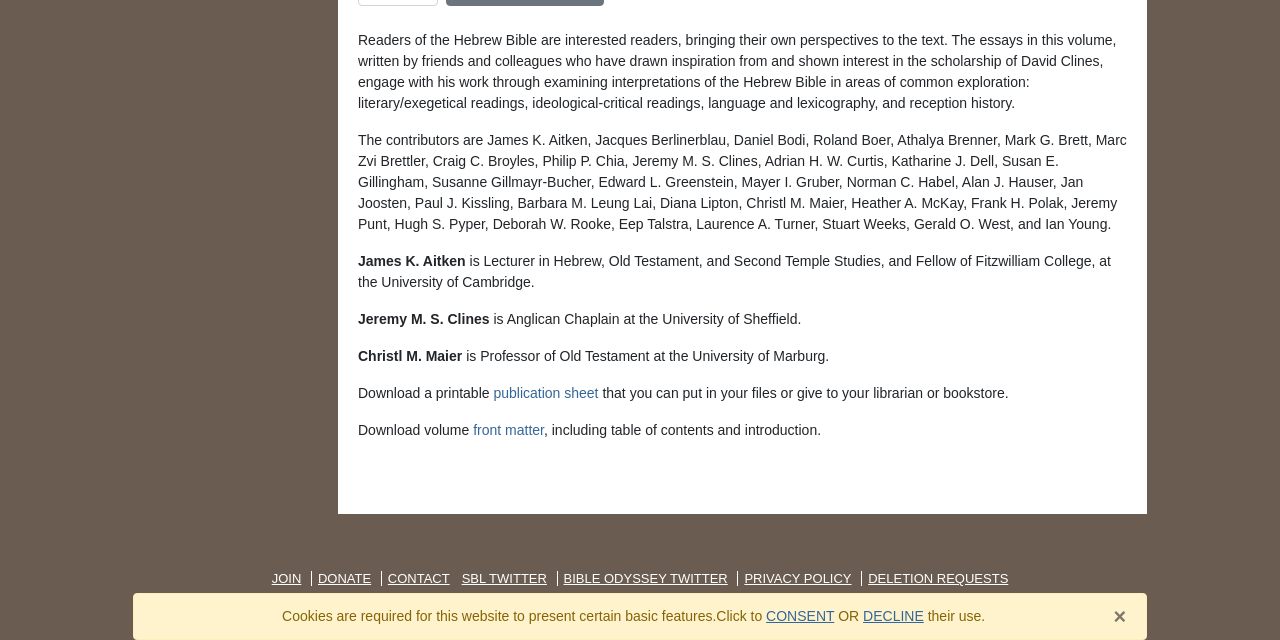Given the description of a UI element: "Insurance", identify the bounding box coordinates of the matching element in the webpage screenshot.

None